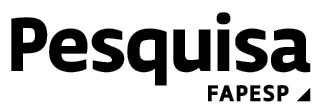Provide an extensive narrative of what is shown in the image.

The image features the logo of "Pesquisa FAPESP," which represents the research and innovation initiatives supported by the São Paulo Research Foundation (FAPESP). The logo showcases a bold, modern typeface emphasizing the word "Pesquisa" (meaning "Research" in Portuguese), conveying a commitment to scientific inquiry and academic excellence. The sharp triangular element at the end of the logo indicates forward momentum and progress, embodying the foundation's role in advancing research across diverse disciplines in Brazil and beyond. This logo is a visual identity for a publication that highlights significant research contributions and public engagement in science and technology.